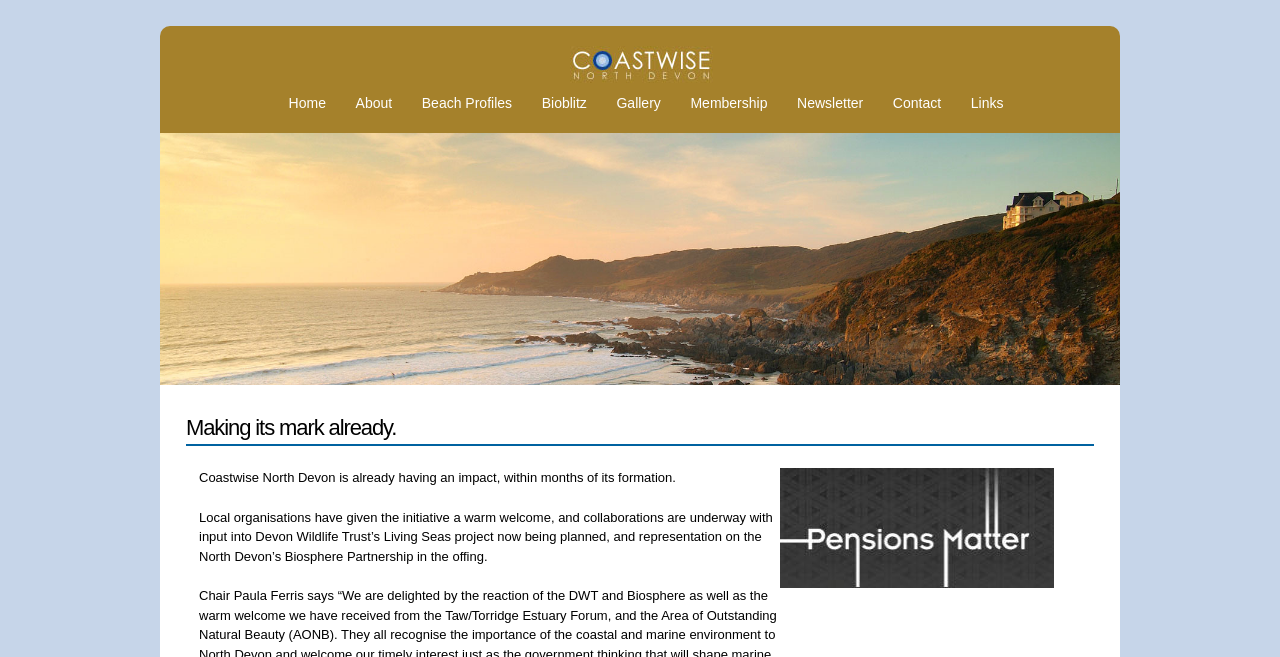Provide the bounding box coordinates of the area you need to click to execute the following instruction: "View the 'Gallery'".

[0.482, 0.144, 0.516, 0.169]